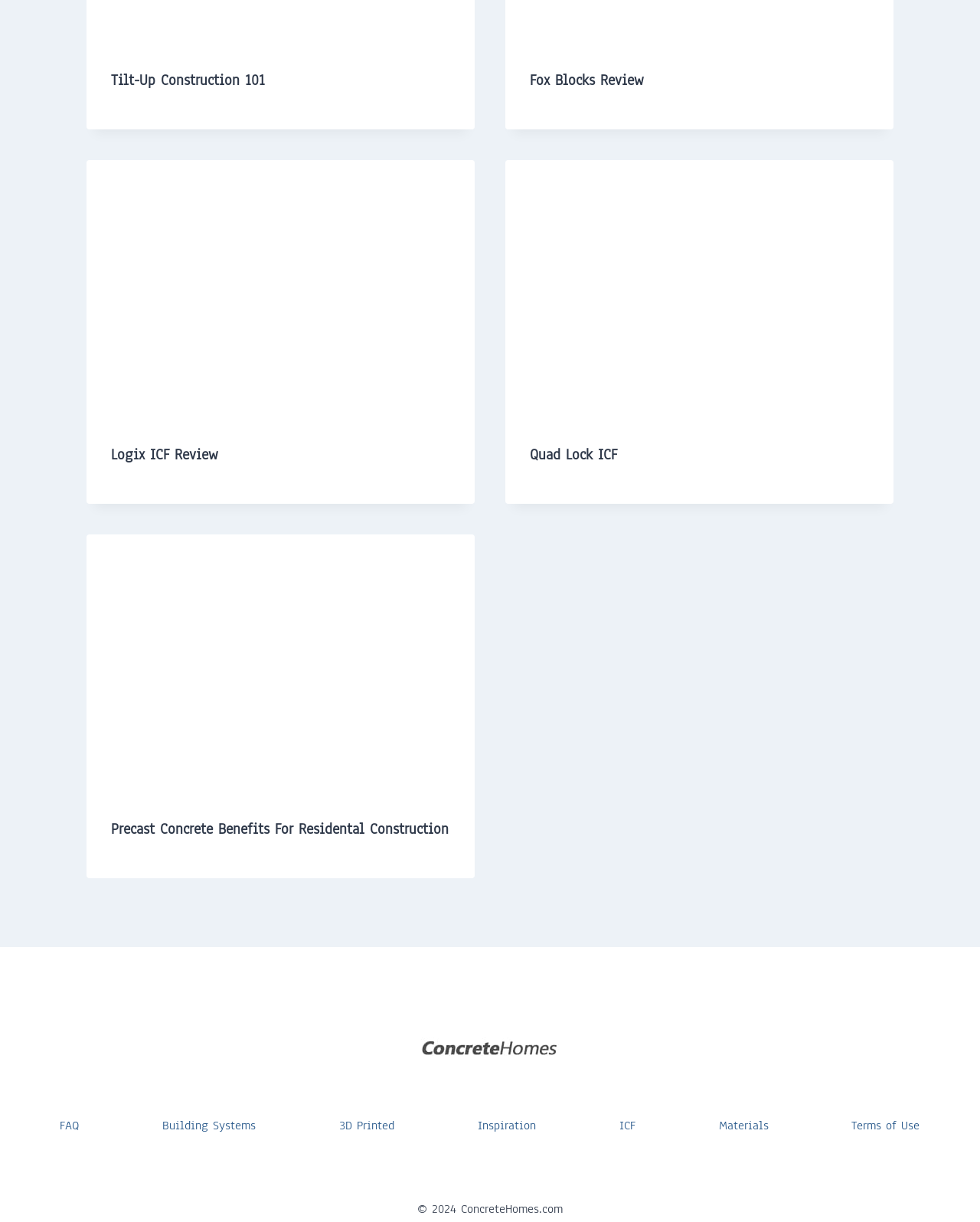Predict the bounding box coordinates of the area that should be clicked to accomplish the following instruction: "View Logix ICF Review". The bounding box coordinates should consist of four float numbers between 0 and 1, i.e., [left, top, right, bottom].

[0.088, 0.131, 0.484, 0.343]